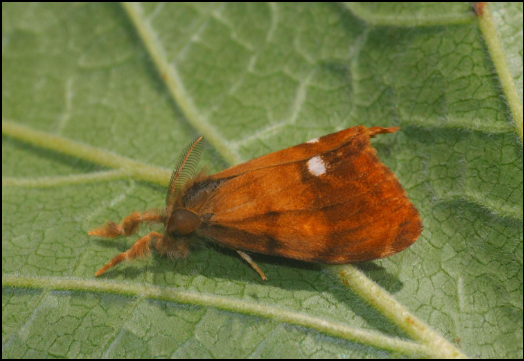When is the Rusty Tussock Moth most active?
Analyze the image and deliver a detailed answer to the question.

The caption states that the Rusty Tussock Moth is most active from July to September, displaying day-flying behavior during this period.